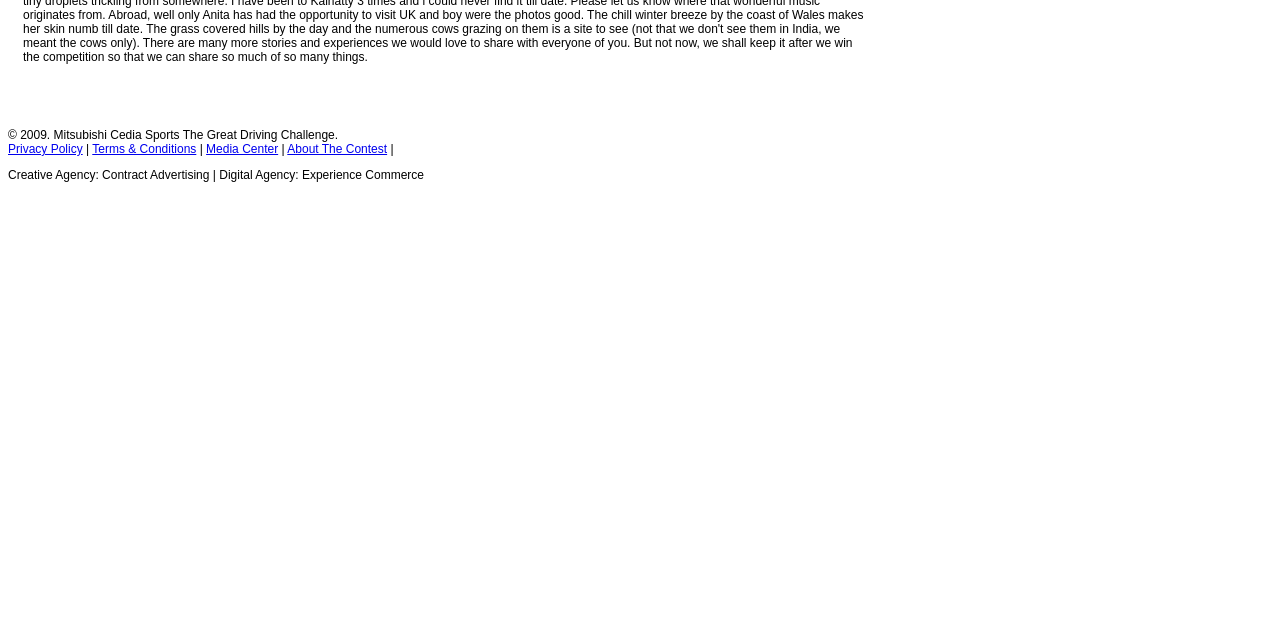Locate the bounding box of the UI element with the following description: "Privacy Policy".

[0.006, 0.222, 0.065, 0.244]